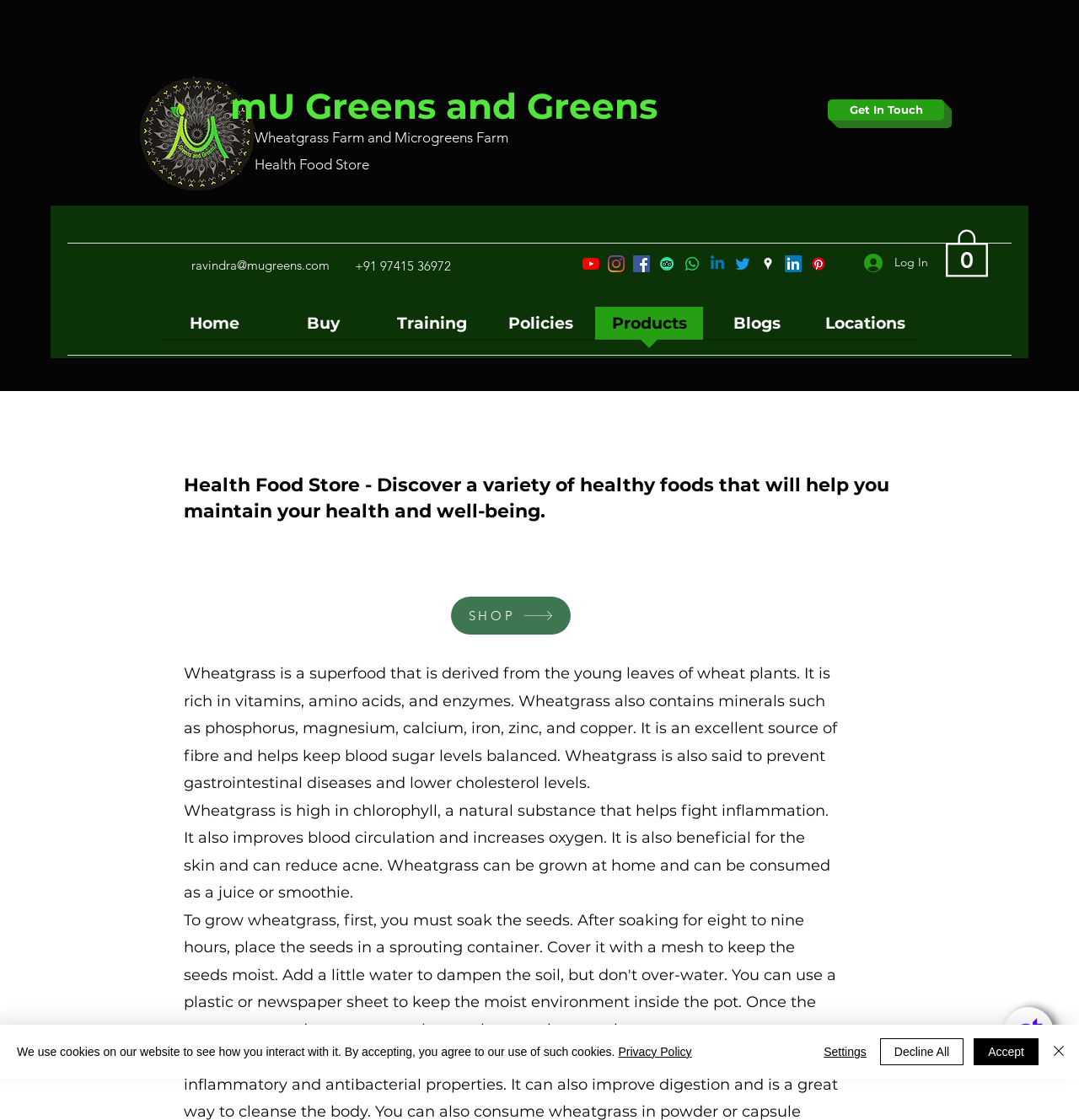How can wheatgrass be consumed?
Please respond to the question with as much detail as possible.

The webpage mentions that wheatgrass can be grown at home and consumed as a juice or smoothie. This information is found in the paragraph that describes the benefits of wheatgrass.